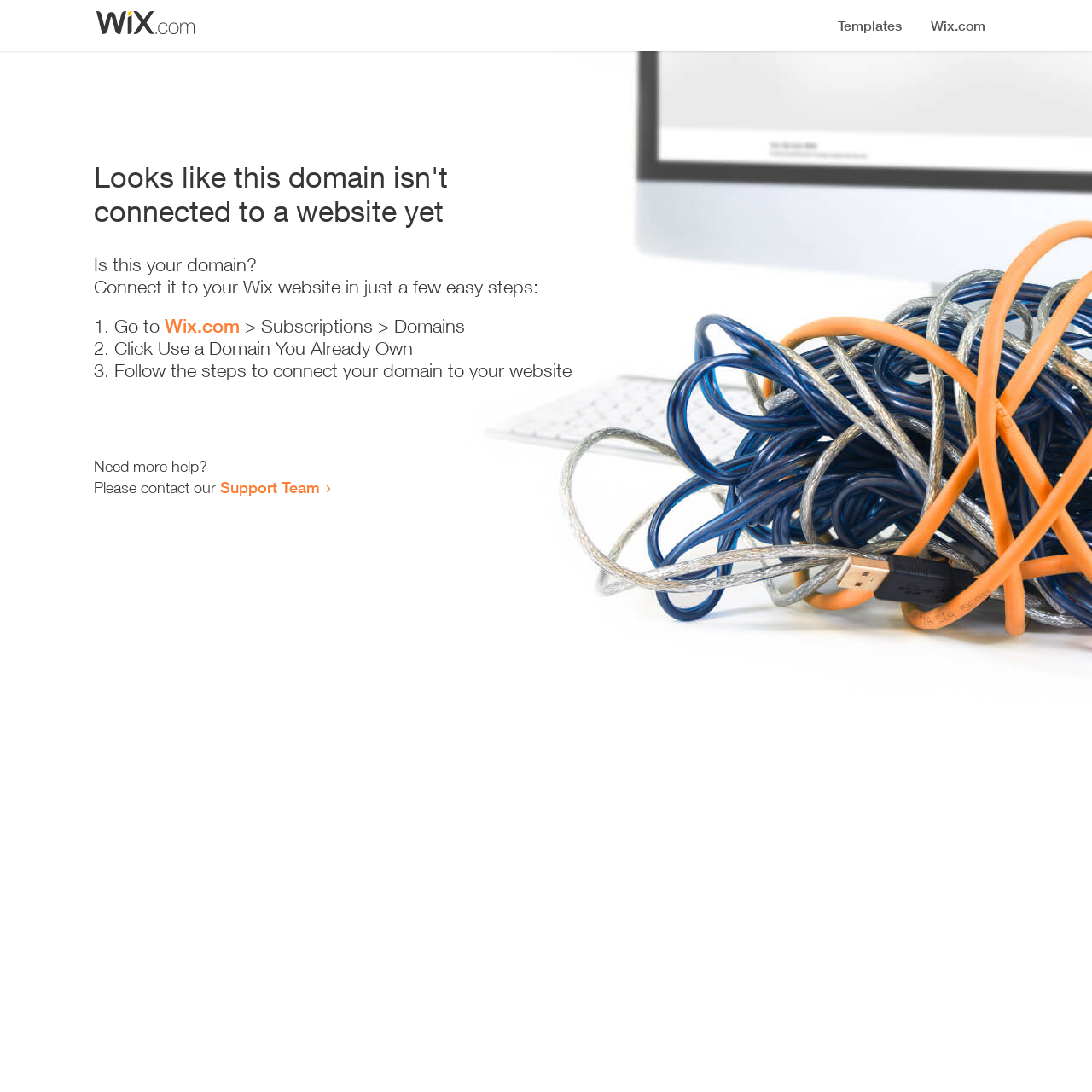Locate the bounding box of the UI element based on this description: "Wix.com". Provide four float numbers between 0 and 1 as [left, top, right, bottom].

[0.151, 0.288, 0.22, 0.309]